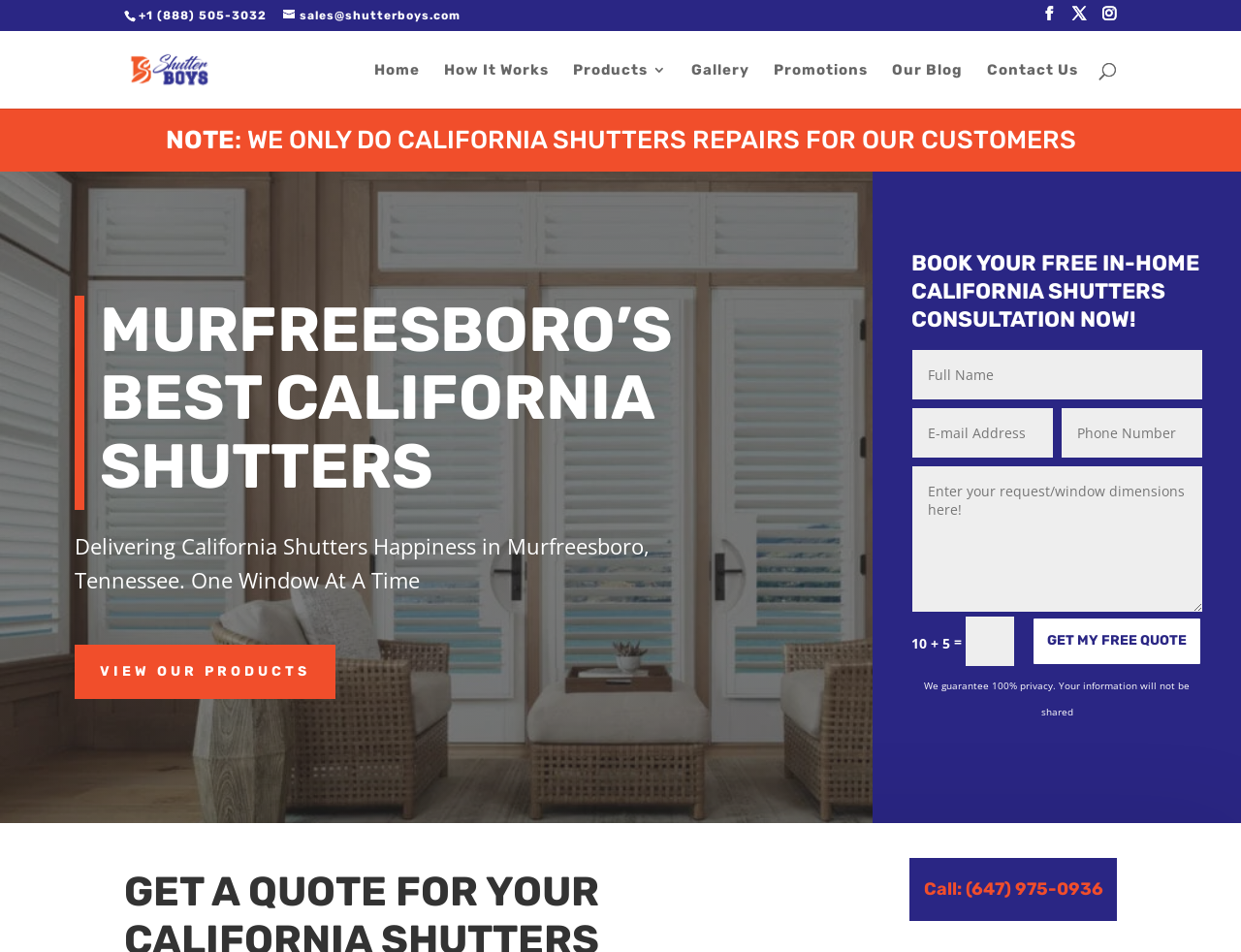Generate a comprehensive description of the webpage.

This webpage is about California Shutters near Murfreesboro, Tennessee, and it appears to be a business website for Shutter Boys. At the top left corner, there is a phone number and an email address. On the top right corner, there are three social media links. Below these, there is a navigation menu with links to Home, How It Works, Products, Gallery, Promotions, Our Blog, and Contact Us.

In the main content area, there is a prominent heading that reads "MURFREESBORO'S BEST CALIFORNIA SHUTTERS". Below this, there is a paragraph of text that says "Delivering California Shutters Happiness in Murfreesboro, Tennessee. One Window At A Time". 

To the right of this text, there is a call-to-action button that says "VIEW OUR PRODUCTS $" and a heading that encourages visitors to book a free in-home California Shutters consultation. Below this, there is a form with several text input fields and a button that says "GET MY FREE QUOTE 5". 

At the bottom of the page, there is a note that says "We guarantee 100% privacy. Your information will not be shared" and a phone number with a link to call. There is also an alternative contact method with a text input field. Throughout the page, there are several static text elements and images, including a logo for Shutter Boys.